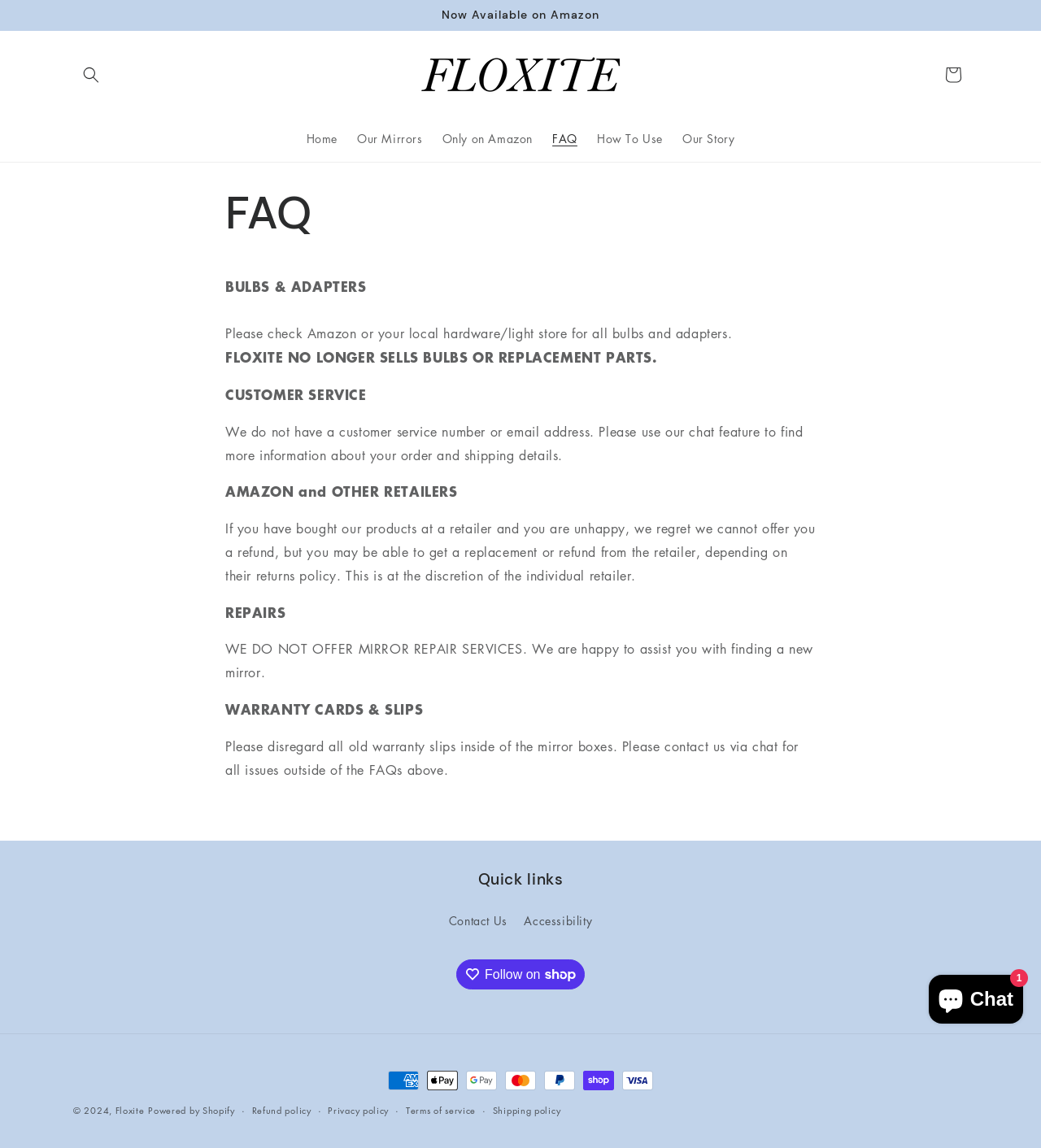Is customer service available via phone or email?
Kindly offer a detailed explanation using the data available in the image.

I determined this by reading the text 'We do not have a customer service number or email address.' on the webpage, which explicitly states that customer service is not available via phone or email.